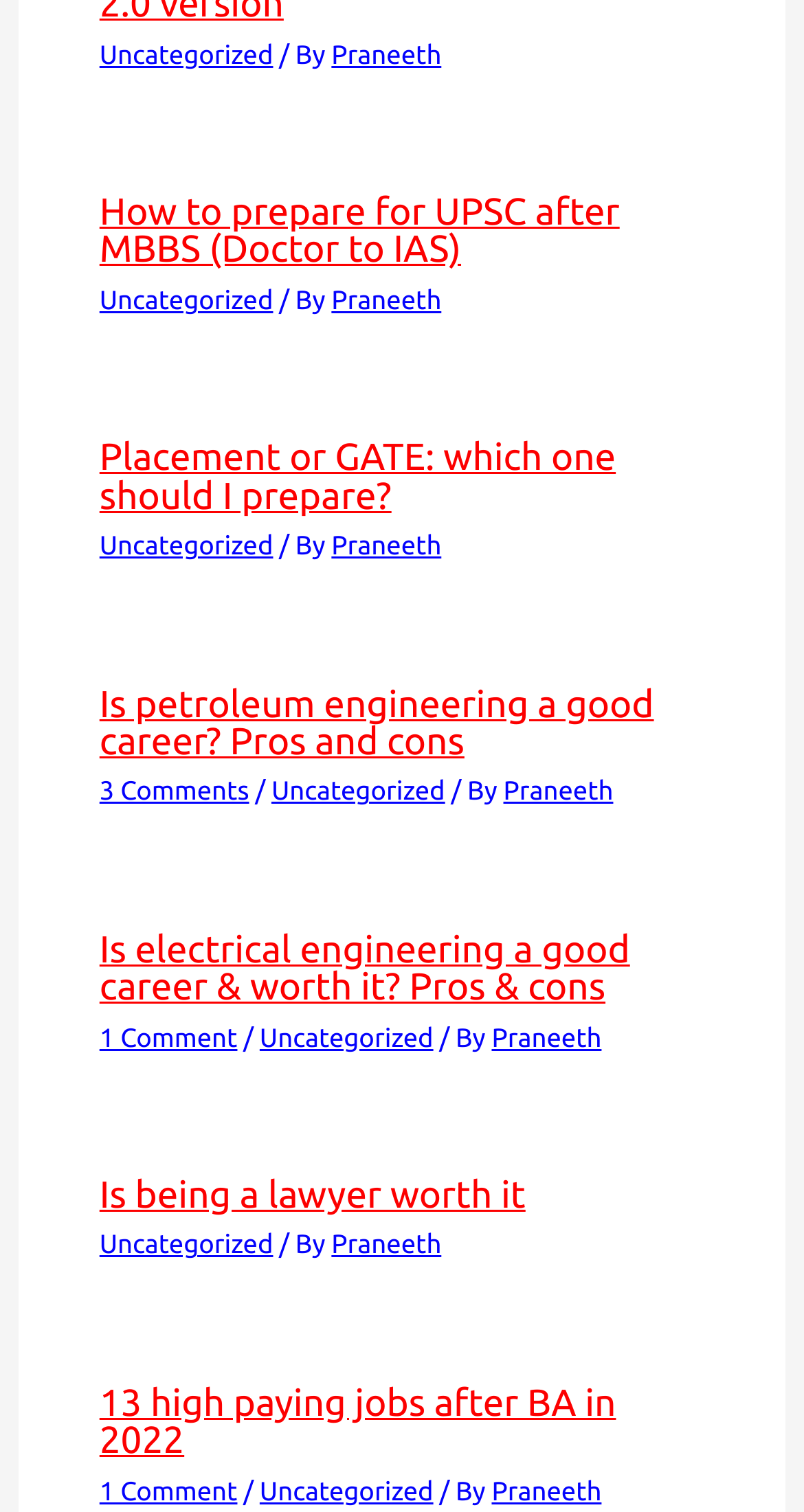Please find the bounding box for the UI component described as follows: "Uncategorized".

[0.323, 0.677, 0.539, 0.696]